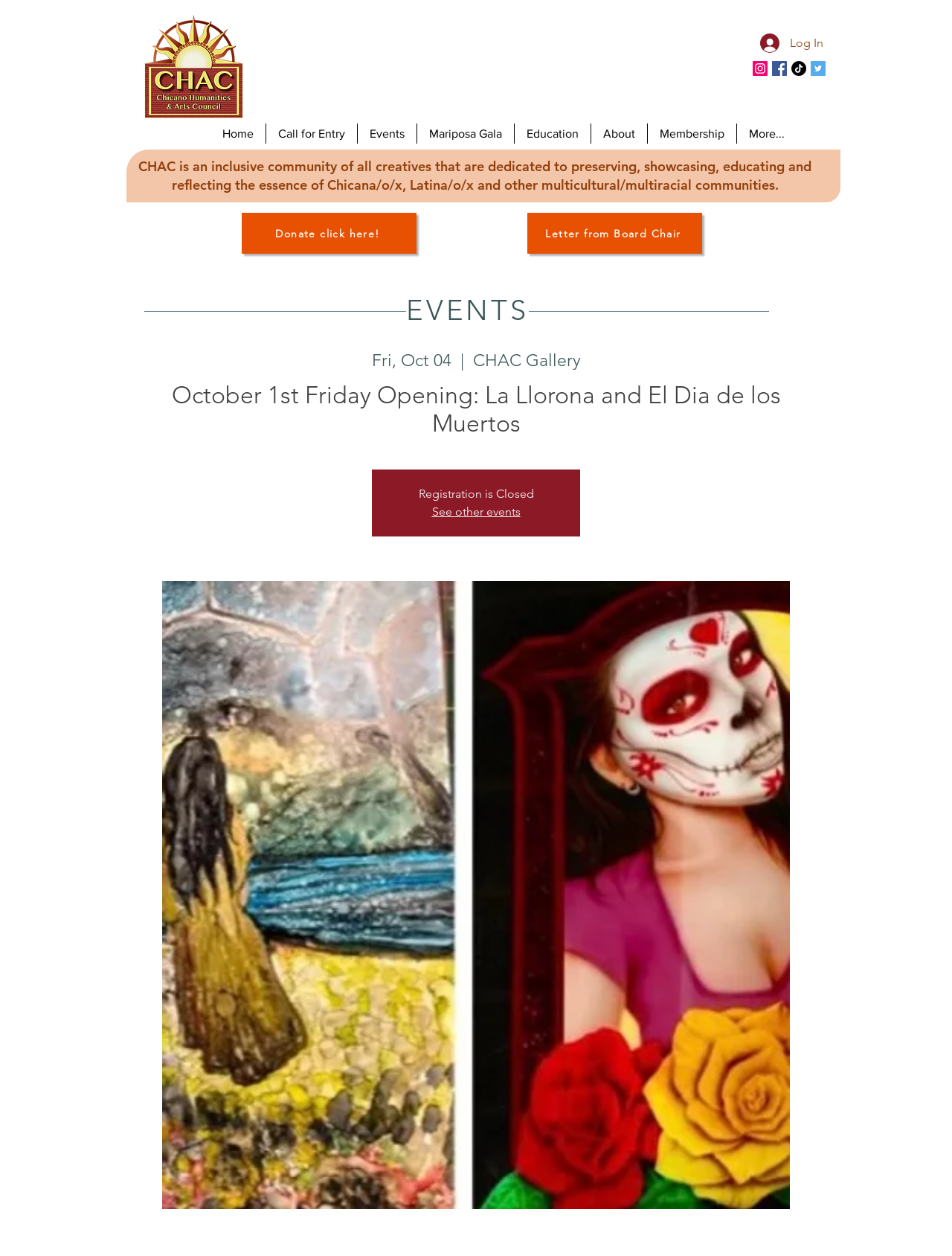Find the UI element described as: "Letter from Board Chair" and predict its bounding box coordinates. Ensure the coordinates are four float numbers between 0 and 1, [left, top, right, bottom].

[0.554, 0.17, 0.738, 0.202]